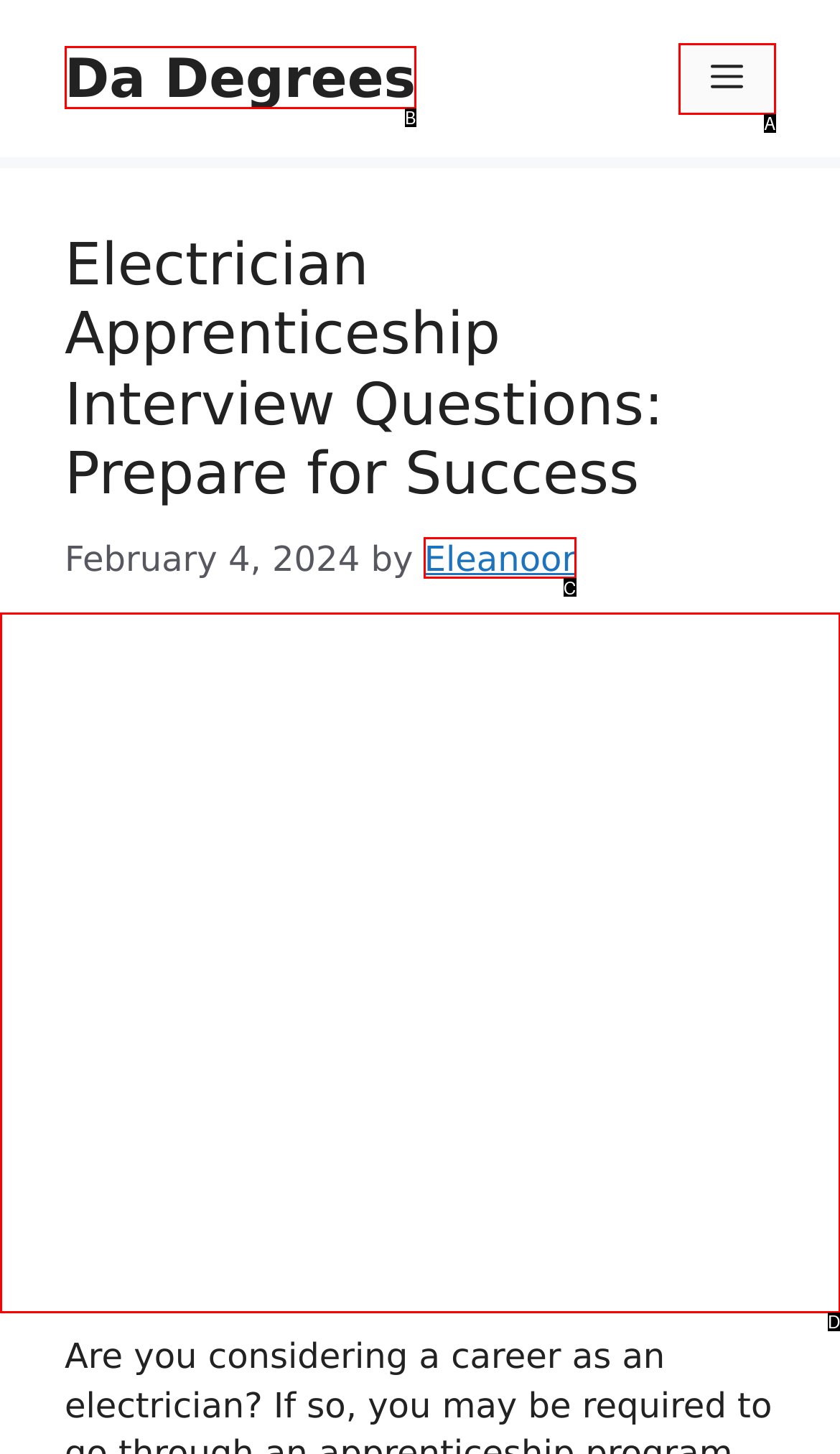Based on the element description: Recordings and Videos, choose the best matching option. Provide the letter of the option directly.

None